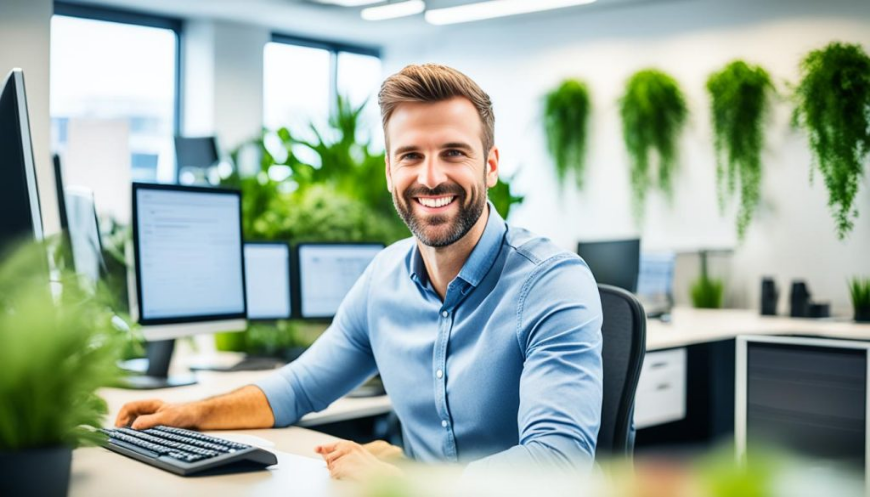Give a one-word or short-phrase answer to the following question: 
How many computer monitors are in front of the man?

Multiple